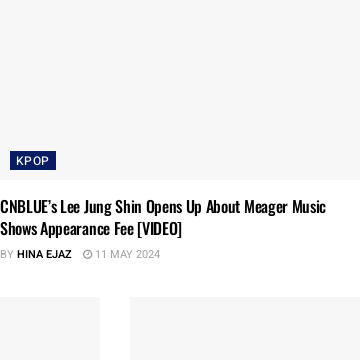Examine the image and give a thorough answer to the following question:
When was the article published?

The publication date of the article is mentioned in the caption as May 11, 2024, which indicates when the article was released or made available to the public.